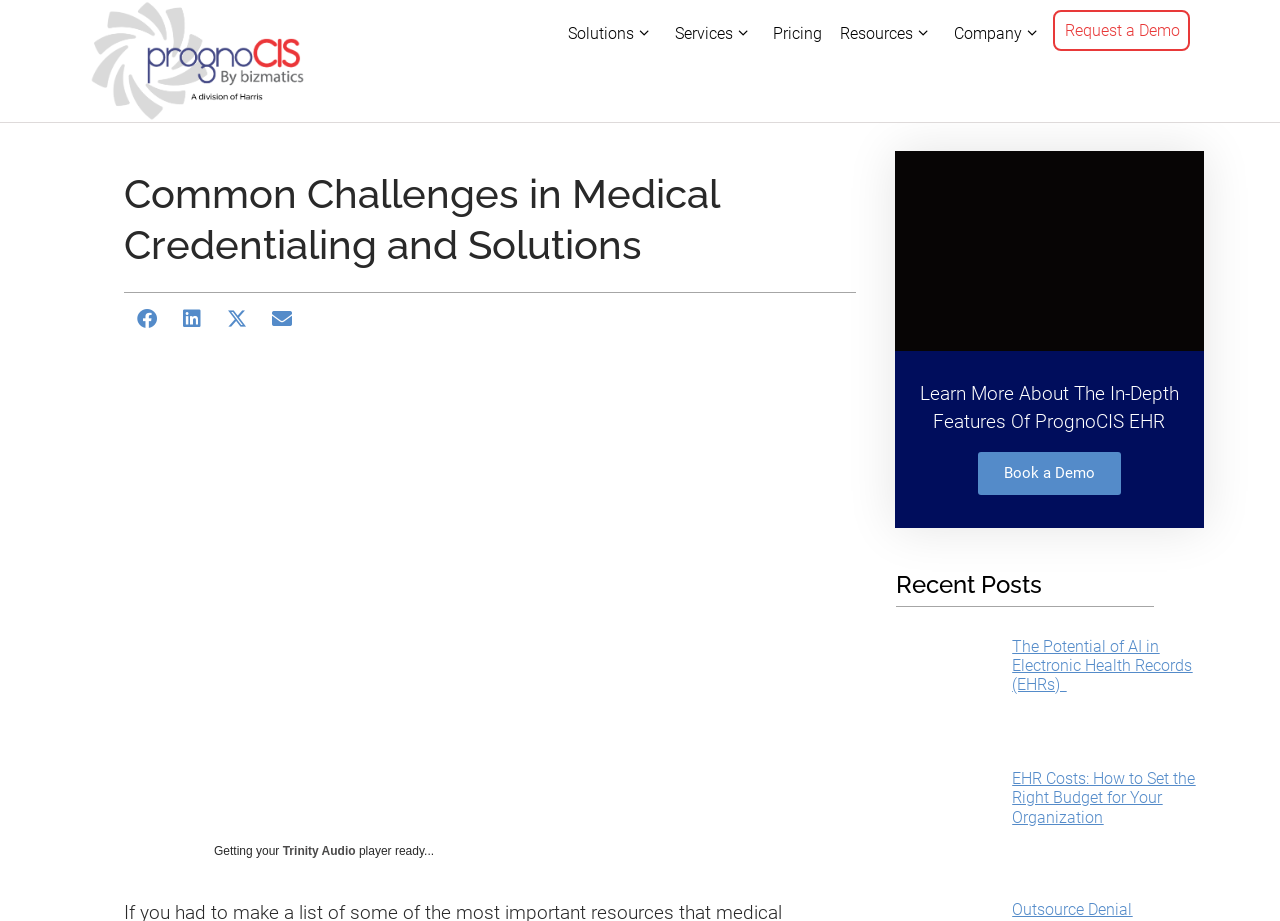How many recent posts are there?
Use the image to give a comprehensive and detailed response to the question.

I counted the number of recent posts by looking at the articles in the 'Recent Posts' section. I found two articles with headings and links.